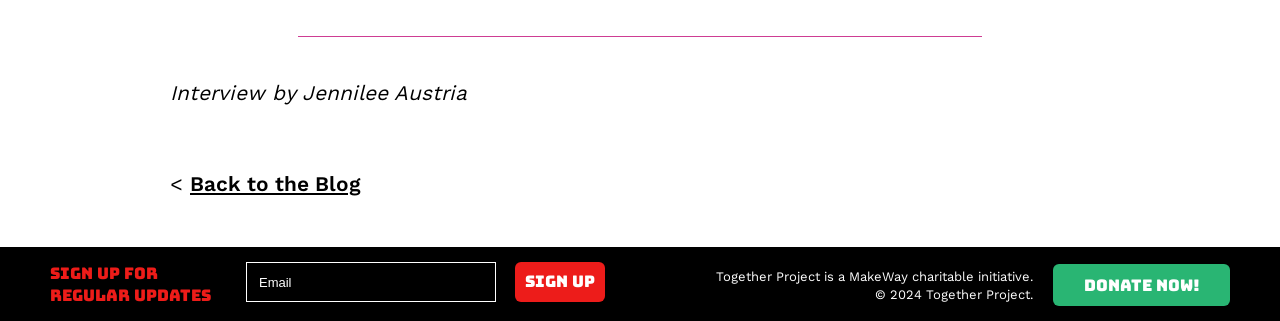What is the name of the interviewer?
Refer to the screenshot and deliver a thorough answer to the question presented.

The static text element at the top of the webpage contains the name 'Jennilee Austria', indicating that she is the interviewer.